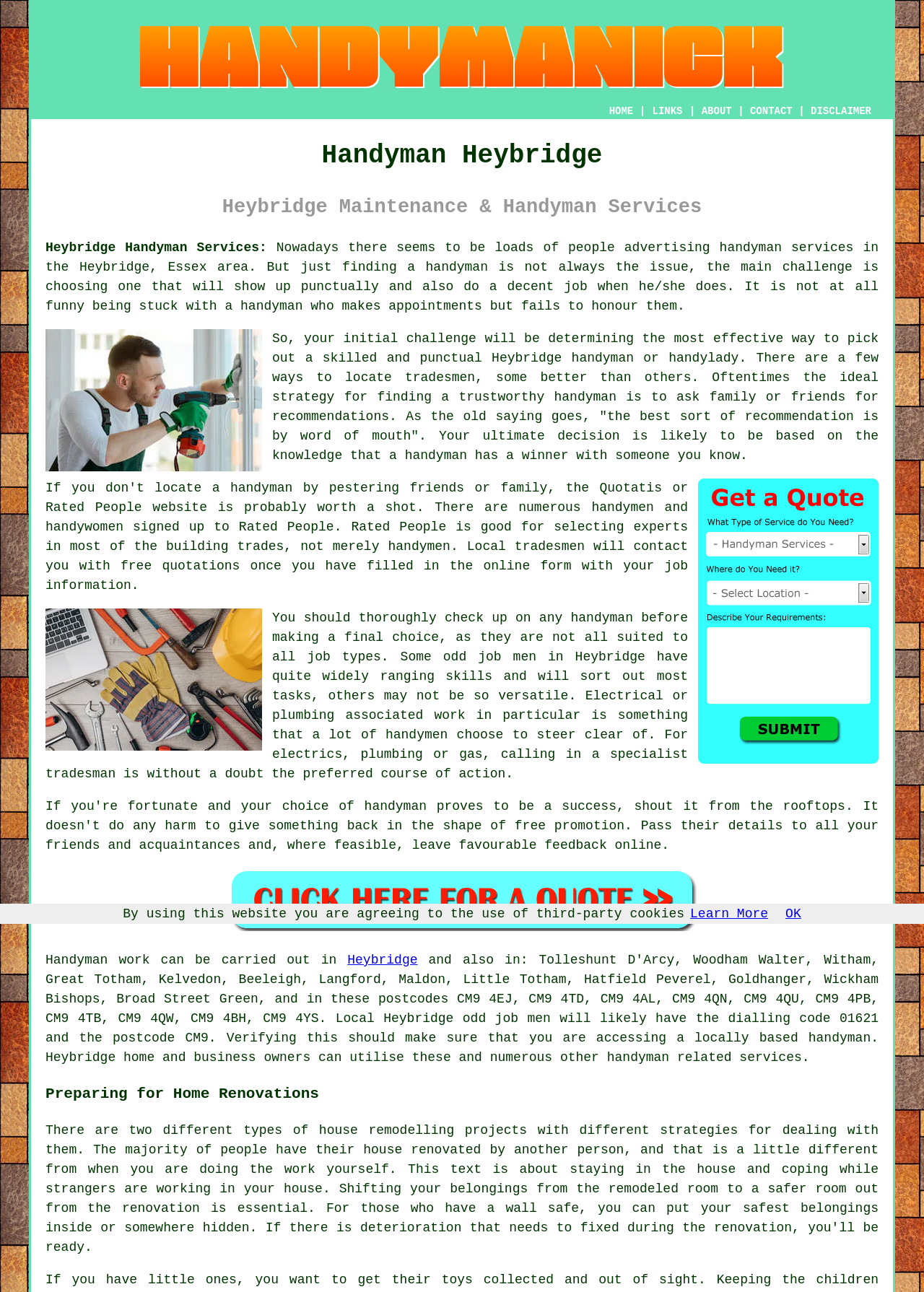What is the name of the handyman service in Heybridge?
Make sure to answer the question with a detailed and comprehensive explanation.

I found the answer by looking at the heading 'Handyman Heybridge' and the link 'Heybridge Handyman Services:' which suggests that the handyman service in Heybridge is called Heybridge Handyman Services.